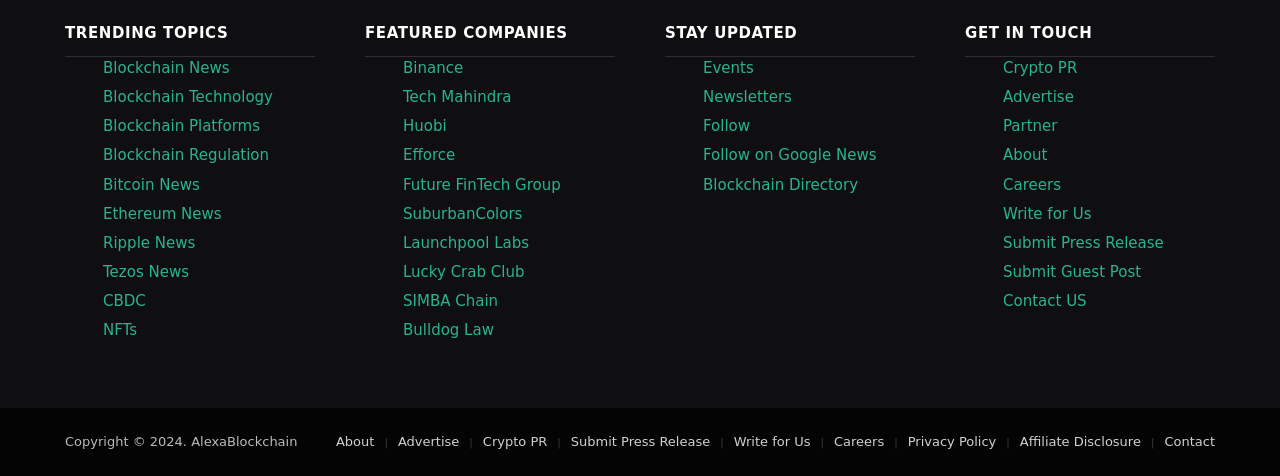Identify the bounding box coordinates of the clickable region necessary to fulfill the following instruction: "View Blockchain News". The bounding box coordinates should be four float numbers between 0 and 1, i.e., [left, top, right, bottom].

[0.08, 0.124, 0.179, 0.162]